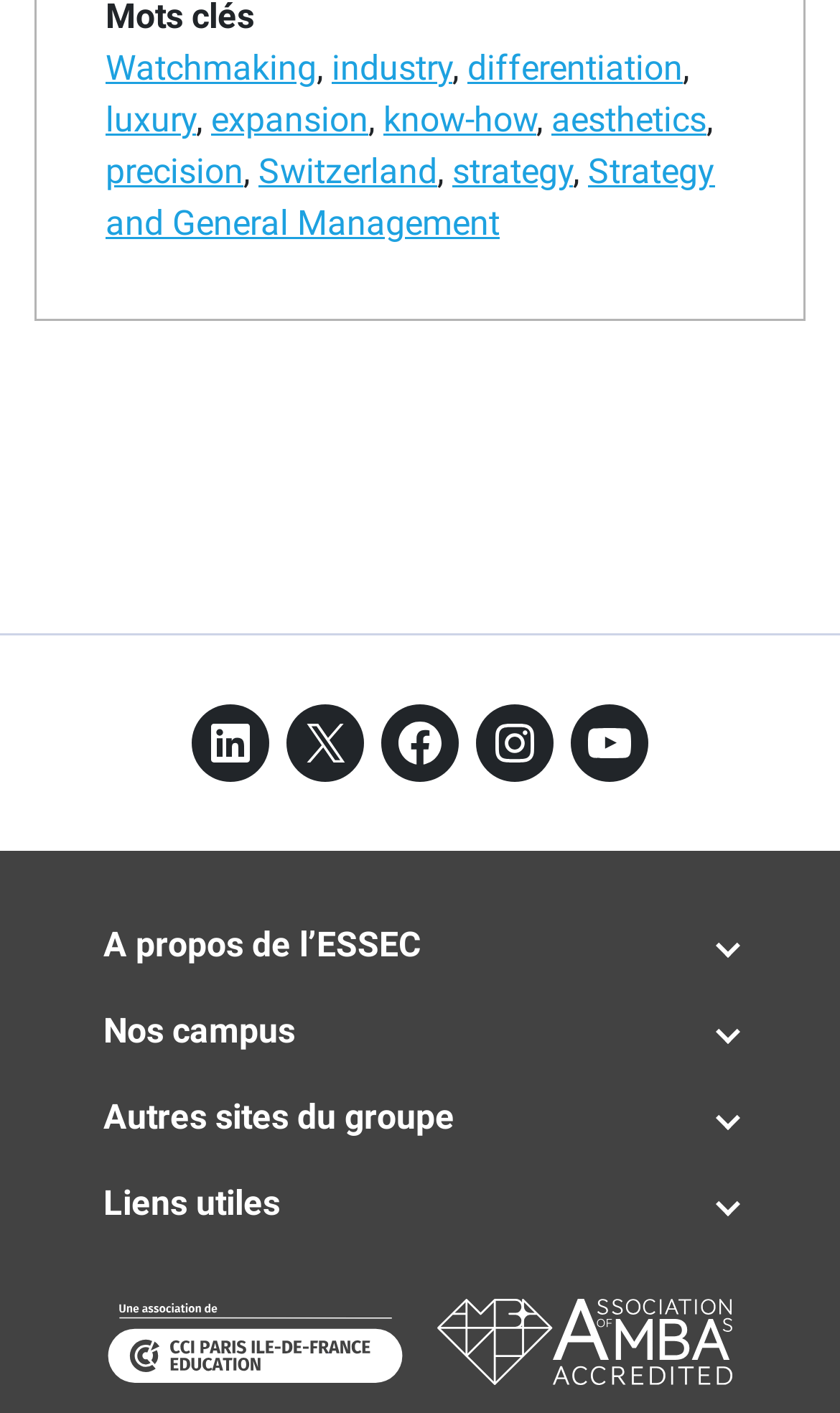Answer the question below in one word or phrase:
What is the first link on the webpage?

Watchmaking